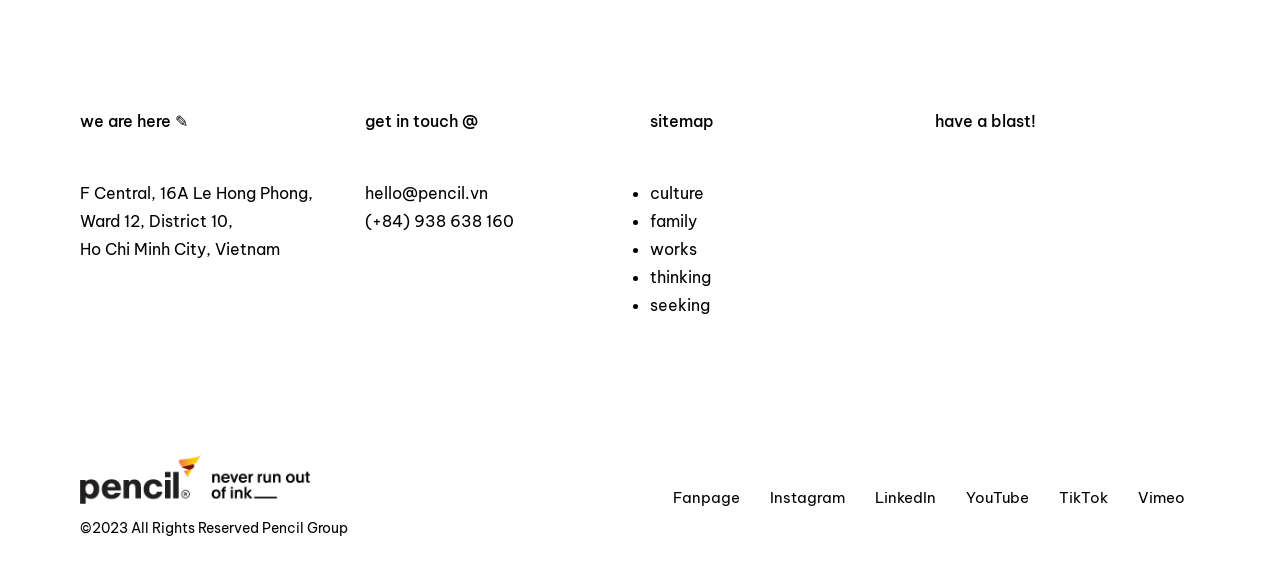Determine the bounding box for the described HTML element: "YouTube". Ensure the coordinates are four float numbers between 0 and 1 in the format [left, top, right, bottom].

[0.743, 0.833, 0.816, 0.912]